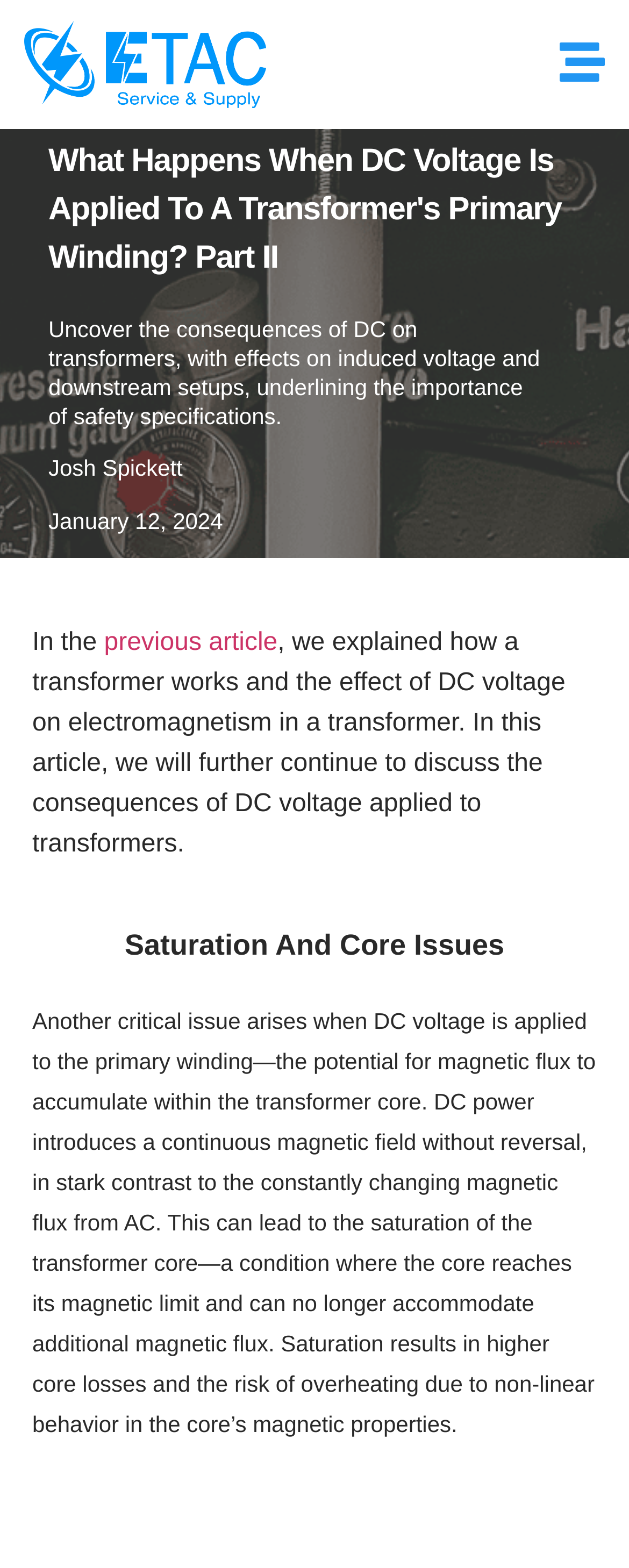Calculate the bounding box coordinates for the UI element based on the following description: "previous article". Ensure the coordinates are four float numbers between 0 and 1, i.e., [left, top, right, bottom].

[0.165, 0.401, 0.441, 0.419]